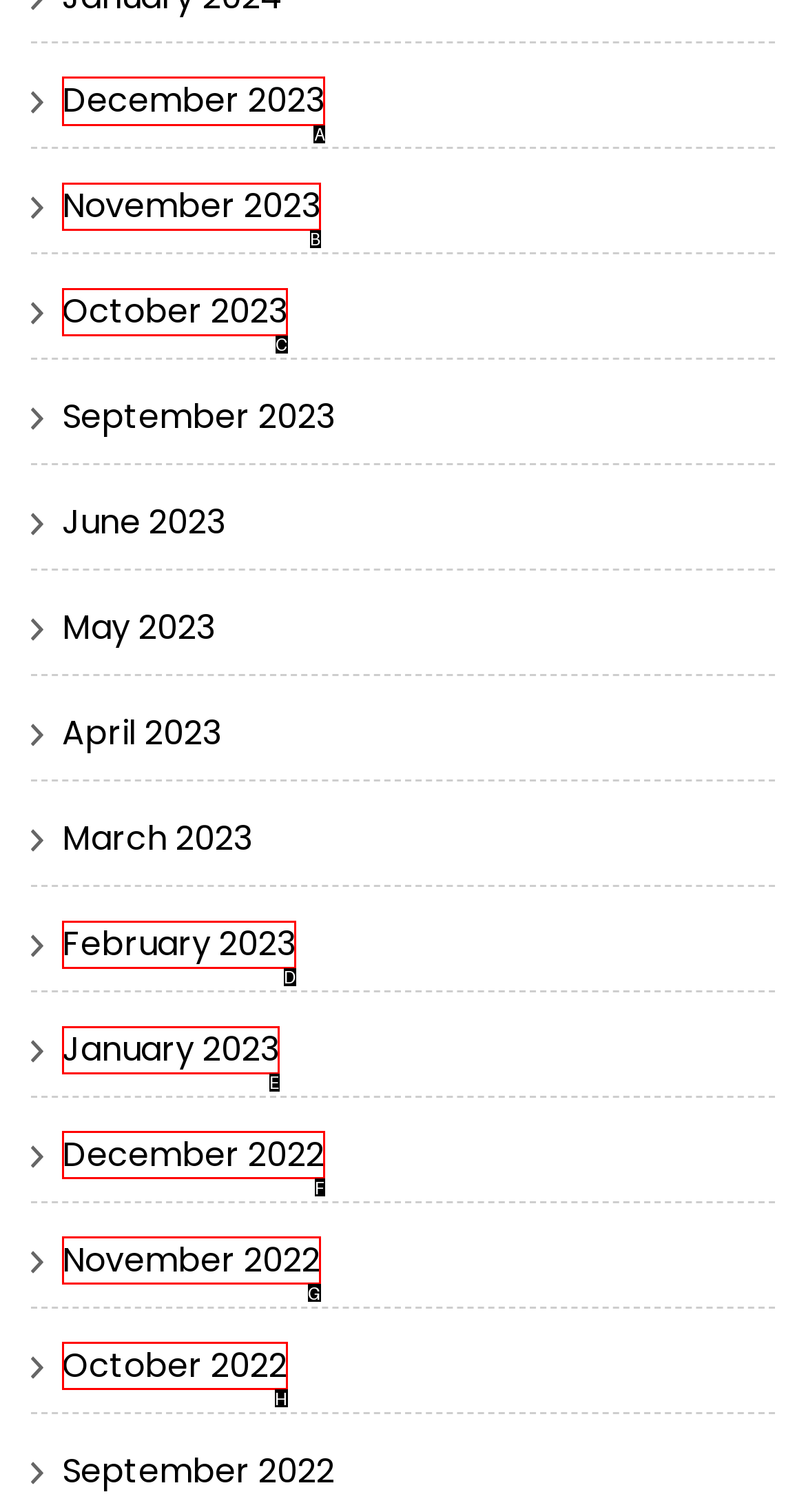Select the appropriate HTML element to click for the following task: View December 2023
Answer with the letter of the selected option from the given choices directly.

A